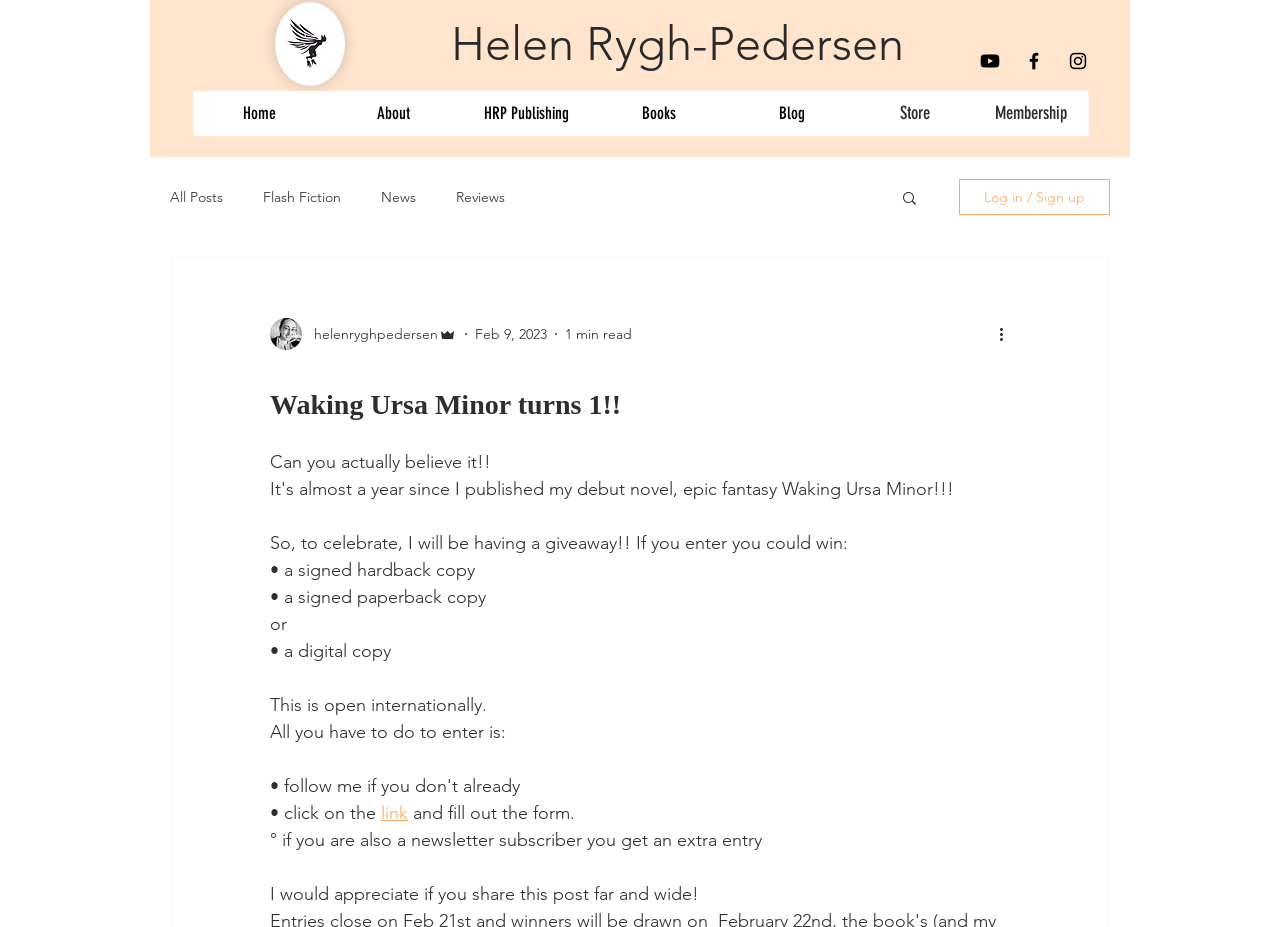Describe all the key features and sections of the webpage thoroughly.

This webpage is about celebrating the one-year anniversary of the author's debut novel, "Waking Ursa Minor". At the top, there is a banner image with the title "Waking Ursa Minor turns 1!!" and a smaller image of the book cover on the left. Below the banner, there is a heading with the author's name, "Helen Rygh-Pedersen". 

To the right of the author's name, there is a social bar with links to the author's YouTube, Facebook, and Instagram profiles, each represented by an icon. 

Below the social bar, there is a navigation menu with links to the website's home page, about page, HRP Publishing, books, and blog. 

On the right side of the navigation menu, there are links to the store and membership pages. 

The main content of the webpage is a blog post announcing a giveaway to celebrate the novel's anniversary. The post is divided into several paragraphs, with the first paragraph expressing excitement about the anniversary and announcing the giveaway. 

The following paragraphs explain the prizes, which include signed hardback and paperback copies, as well as digital copies of the novel. The giveaway is open internationally, and the rules for entering are explained in detail. 

There are several calls to action, including clicking on a link to enter the giveaway and sharing the post on social media. The post also mentions that newsletter subscribers will receive an extra entry into the giveaway. 

At the bottom of the page, there is a button to log in or sign up, as well as a search button and a button with more actions. There is also an image of the author and some text with their name, role, and a timestamp.